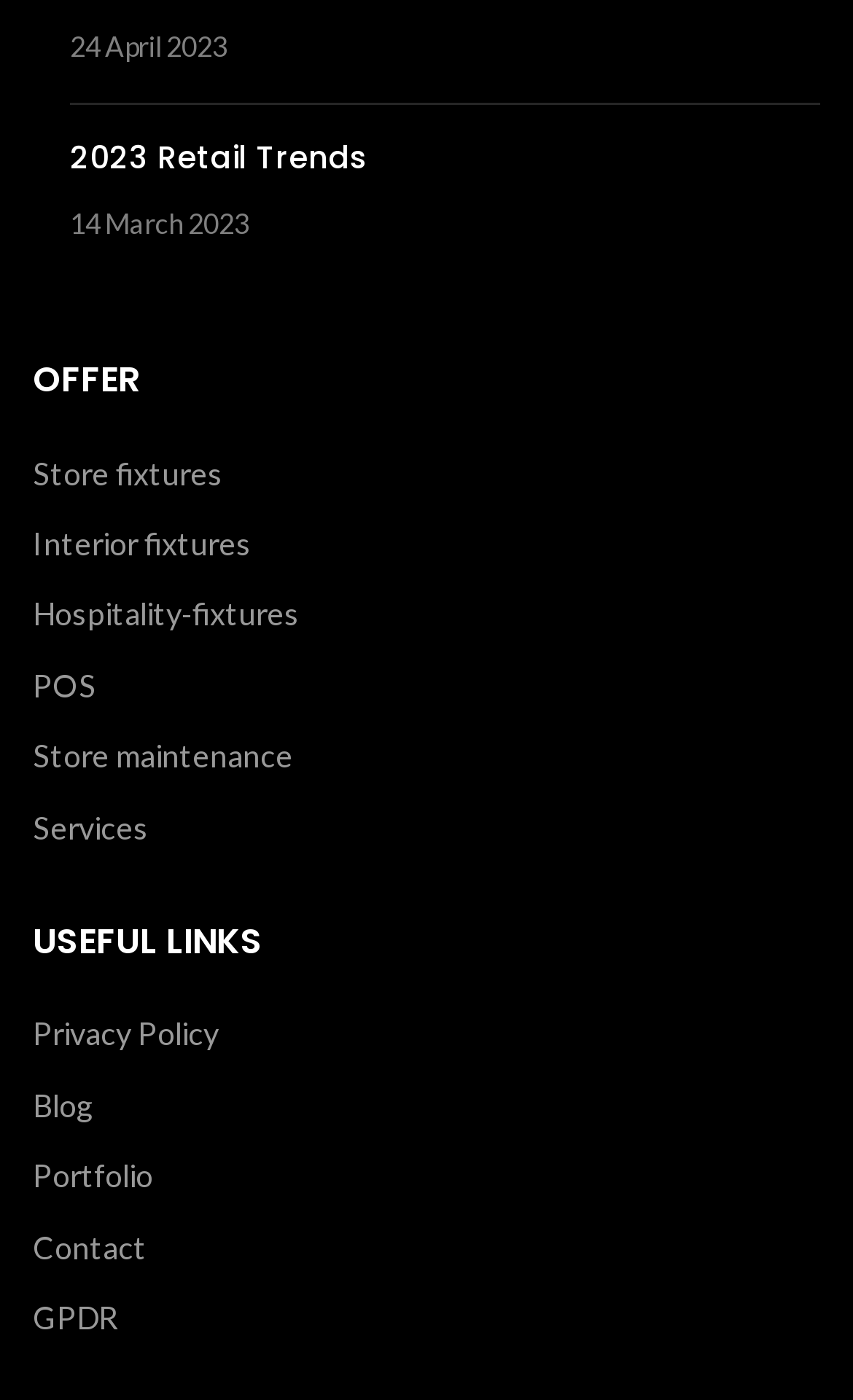How many useful links are mentioned on the webpage?
Answer the question using a single word or phrase, according to the image.

5